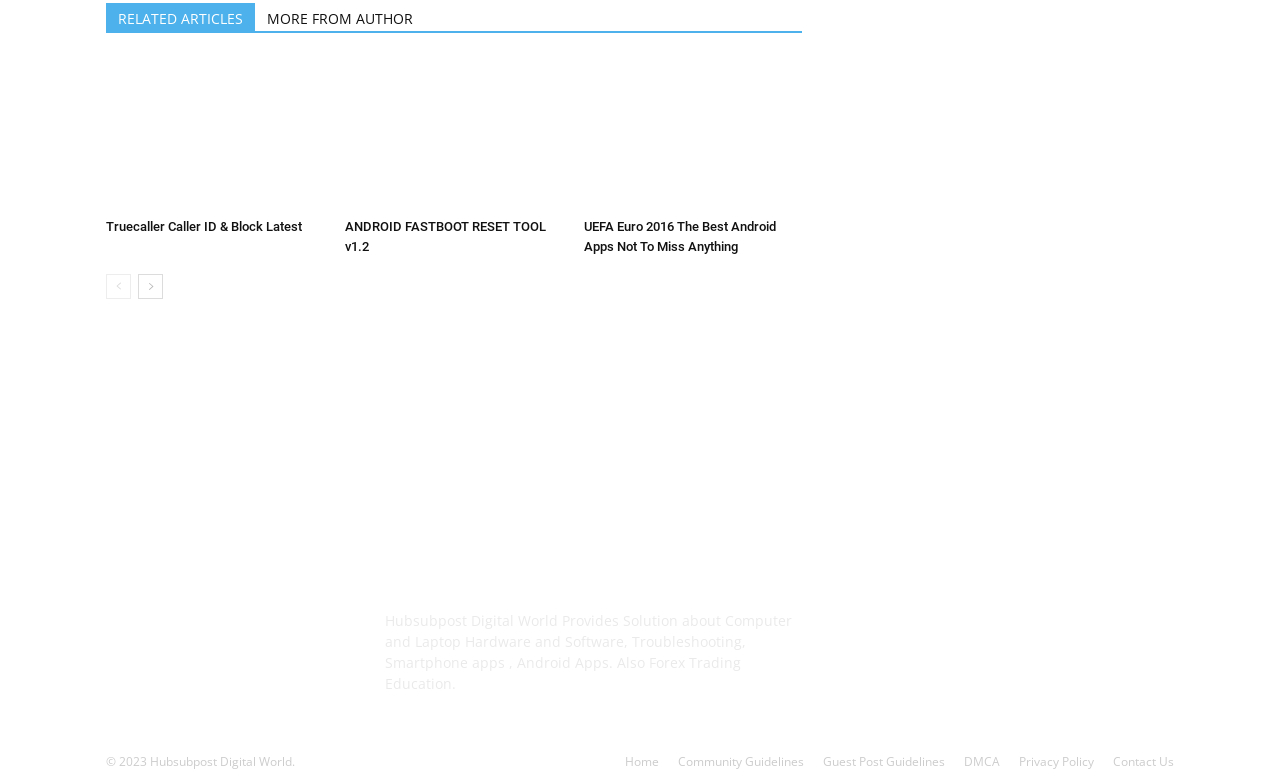Give a concise answer using only one word or phrase for this question:
How many links are there in the footer section?

7